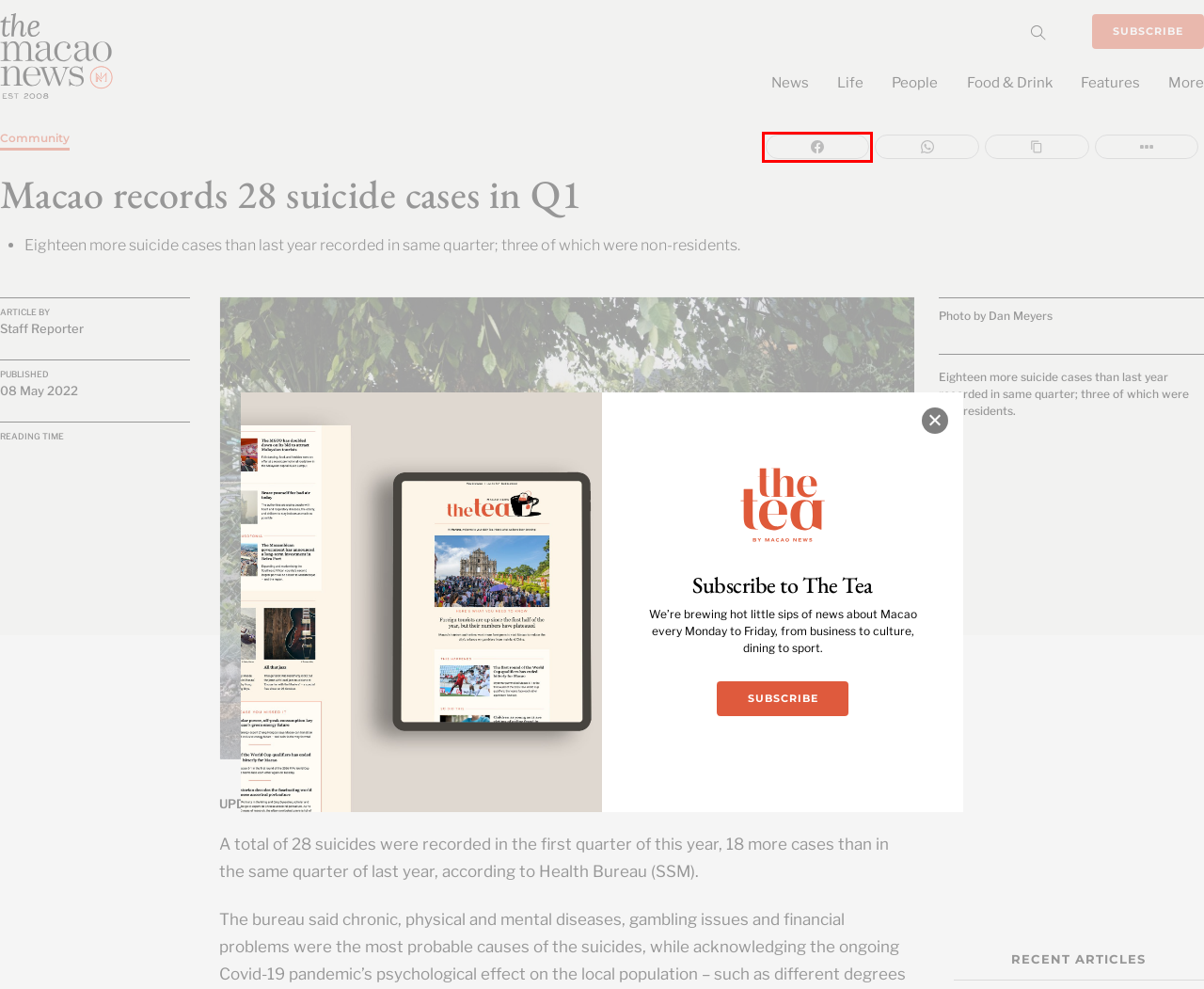Review the screenshot of a webpage which includes a red bounding box around an element. Select the description that best fits the new webpage once the element in the bounding box is clicked. Here are the candidates:
A. Community Archives | Macao News
B. Editorial Guidelines and Code of Practice
C. Features Archives | Macao News
D. Premier Li Qiang heads to New Zealand and Australia
E. Food & Drink Archives | Macao News
F. A car that raced in the first Macau Grand Prix is up for sale
G. Privacy Policy at Macao News
H. People Archives | Macao News

A